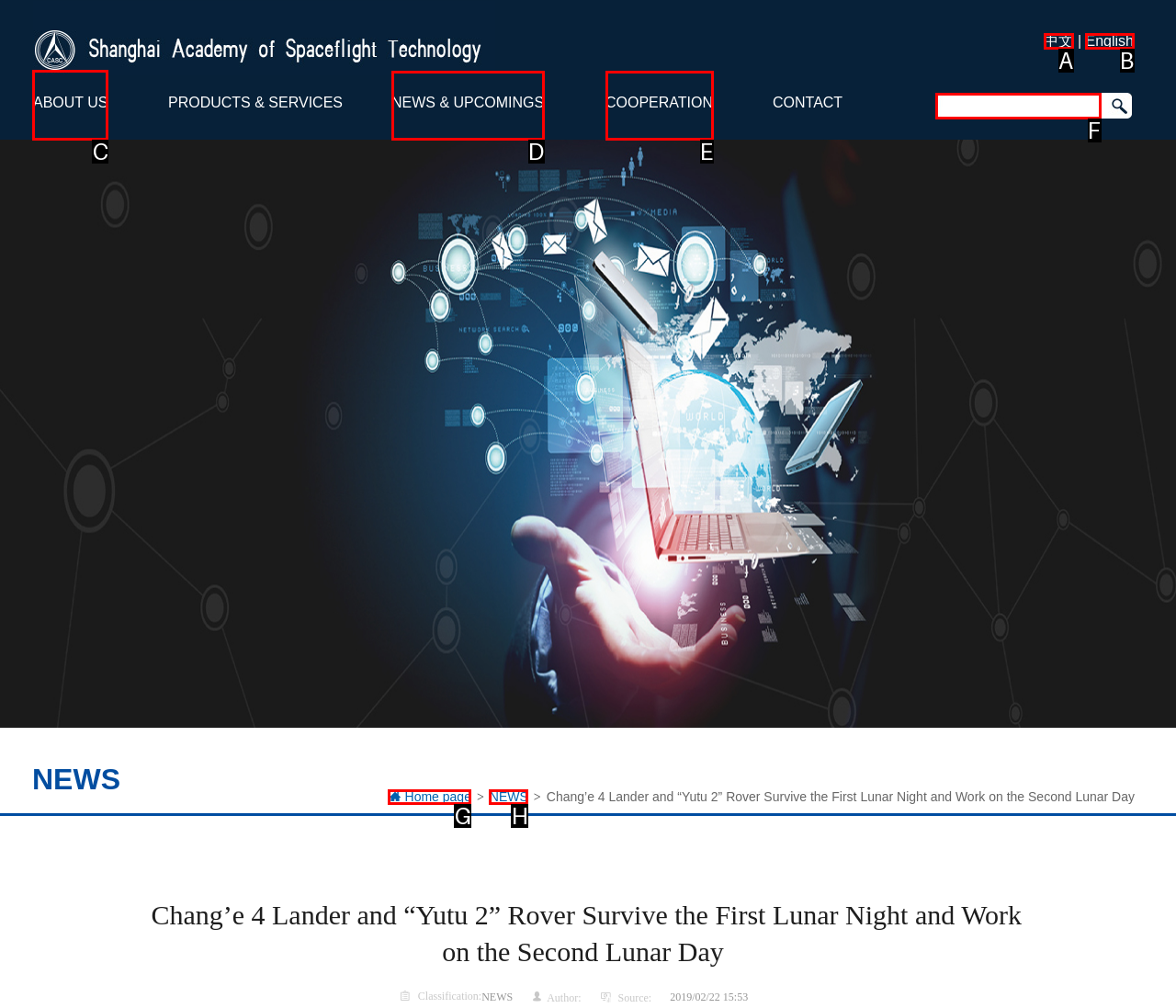Determine which element should be clicked for this task: Read about us
Answer with the letter of the selected option.

C